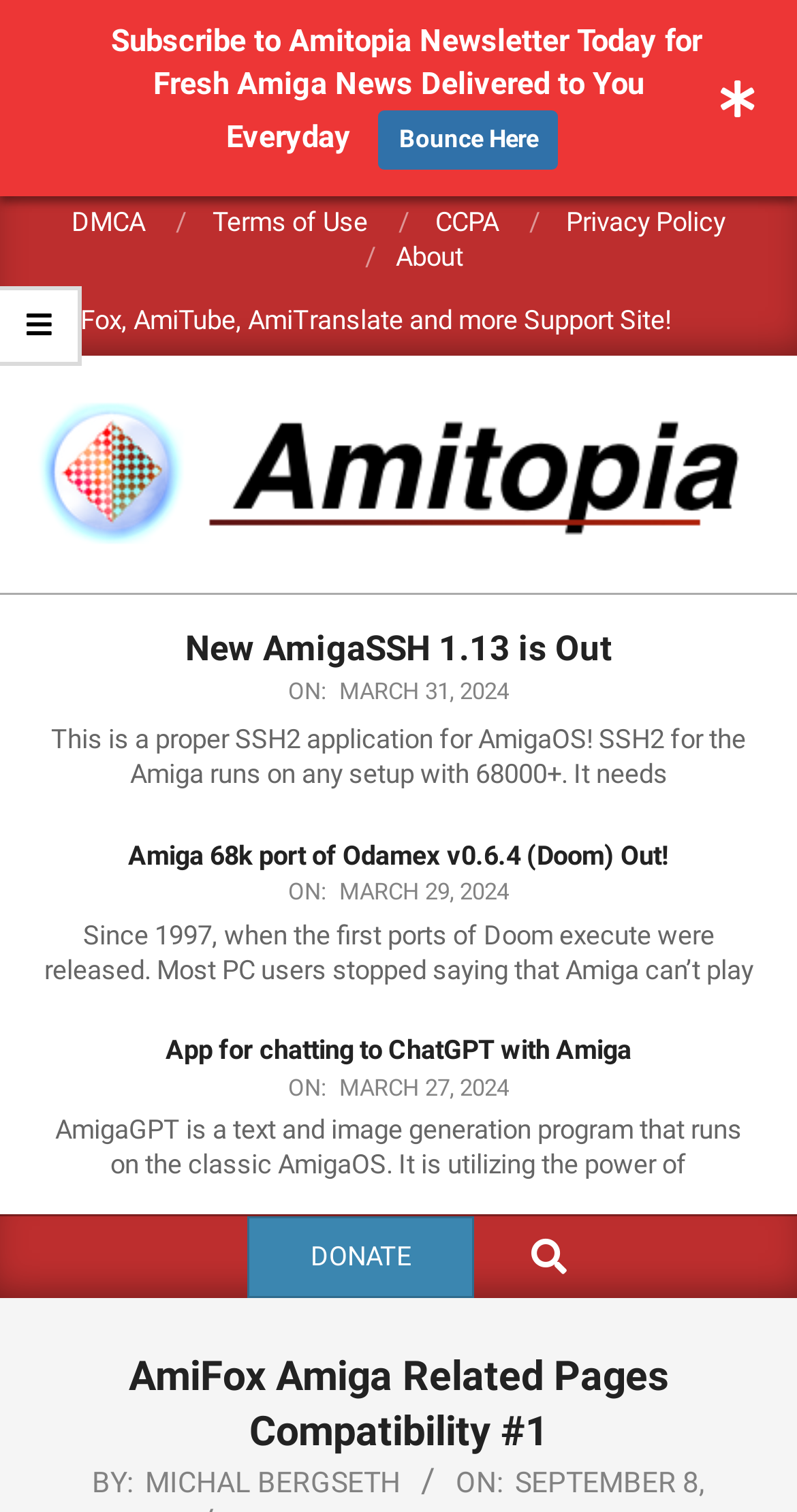What is the purpose of the textbox at the bottom of the webpage? Using the information from the screenshot, answer with a single word or phrase.

Search